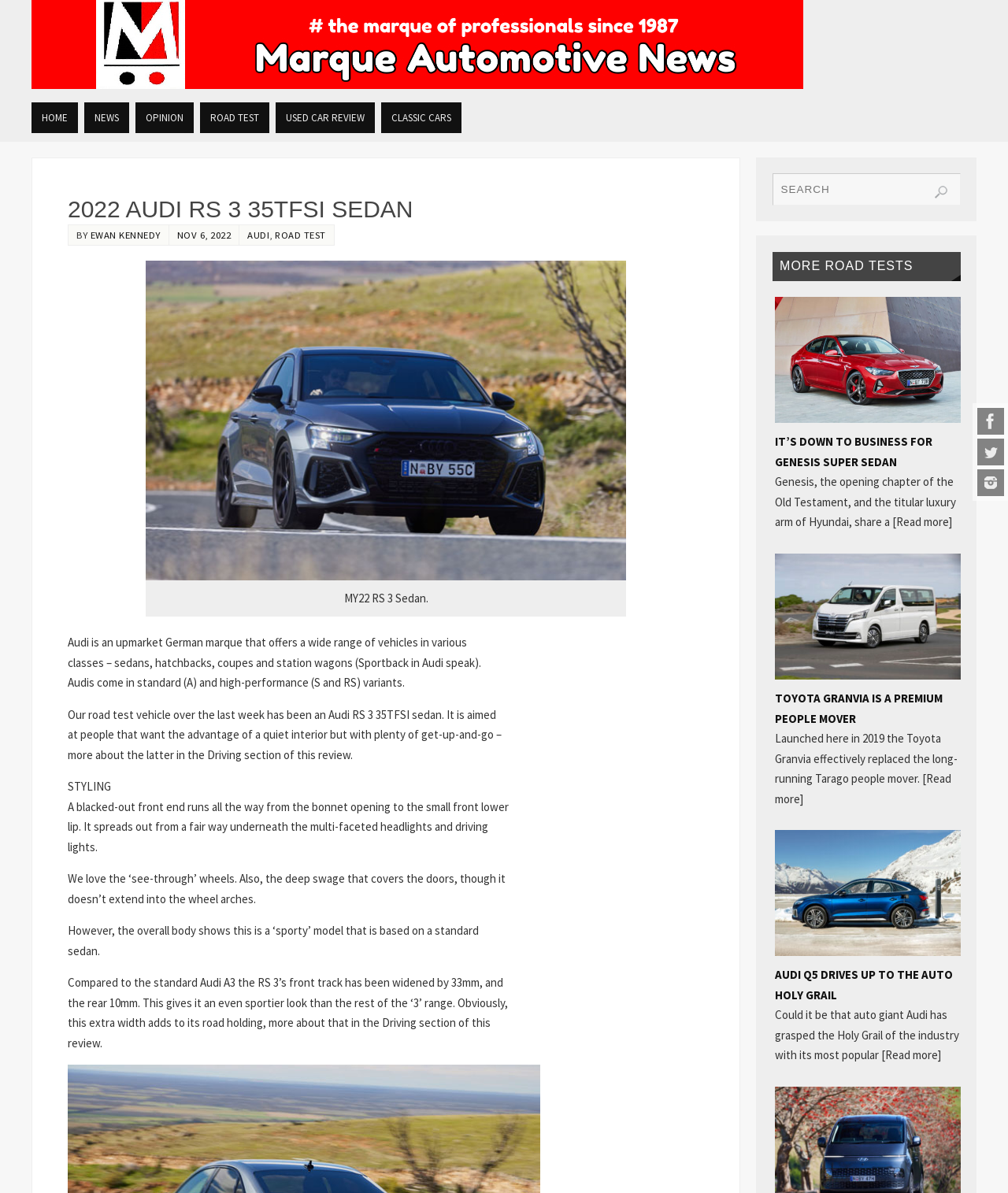Can you provide the bounding box coordinates for the element that should be clicked to implement the instruction: "Read the article 'Importance of Regular Inspection to Keep Your House in Good Shape'"?

None